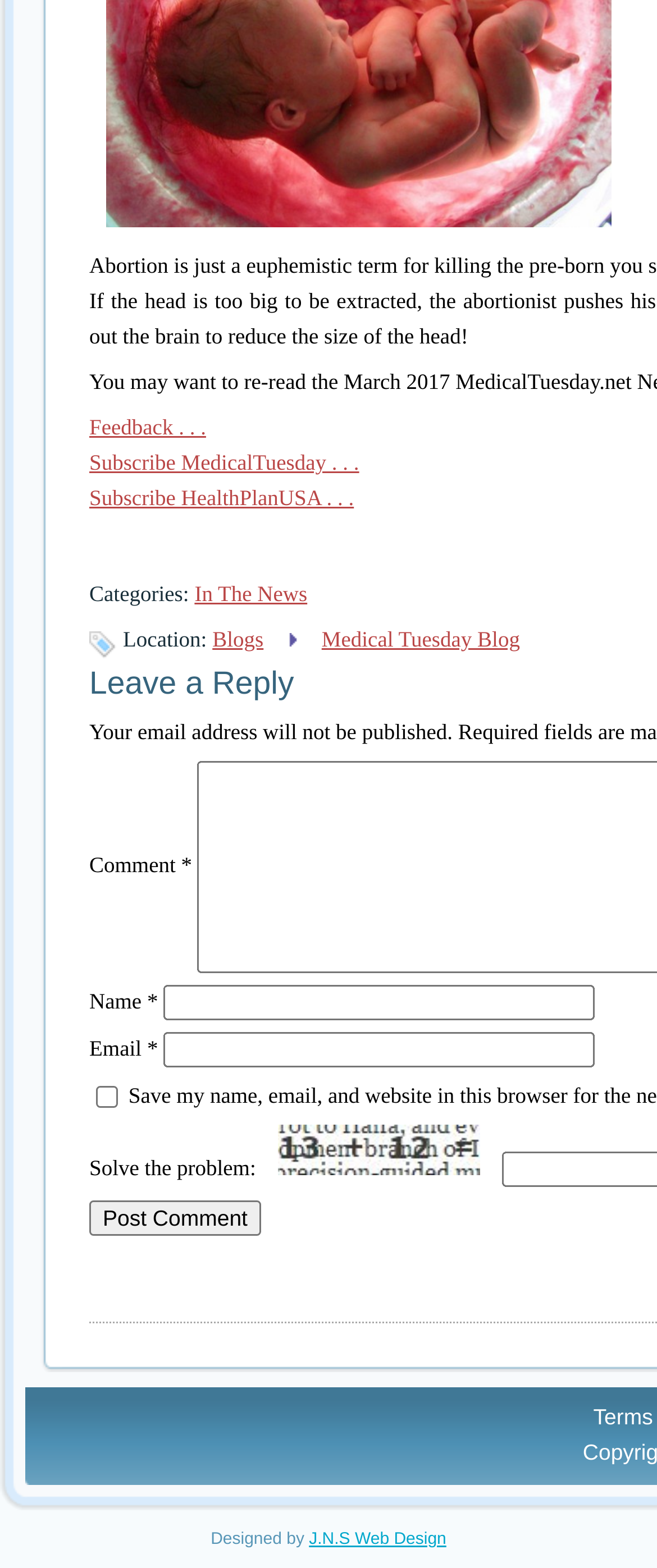What is the purpose of the image with no description?
Please respond to the question thoroughly and include all relevant details.

The image with no description is located near the 'Solve the problem' text and is likely a captcha image, used to verify that the user is a human and not a bot.